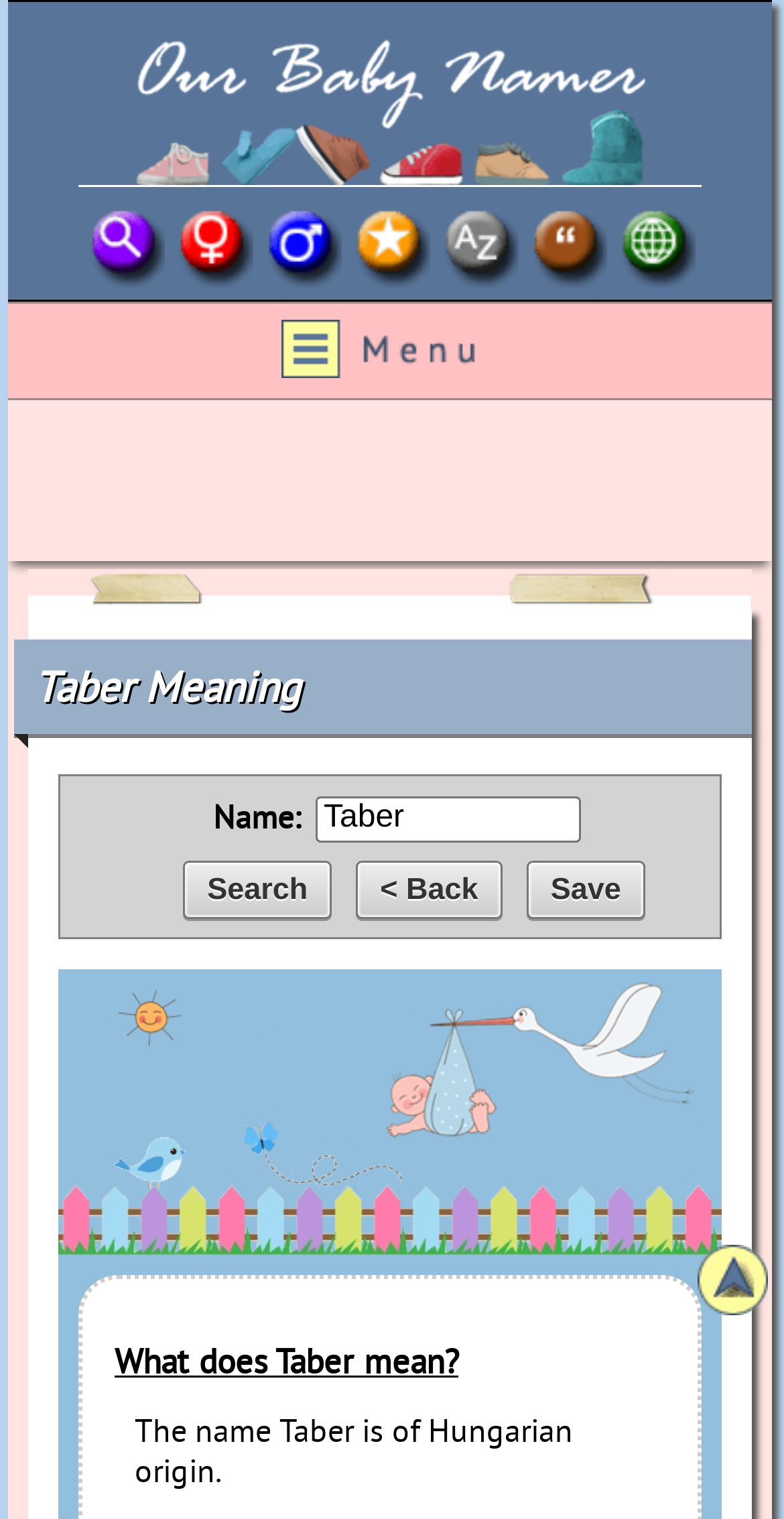Please locate the bounding box coordinates of the element that should be clicked to achieve the given instruction: "Click the Back button".

[0.454, 0.567, 0.641, 0.605]